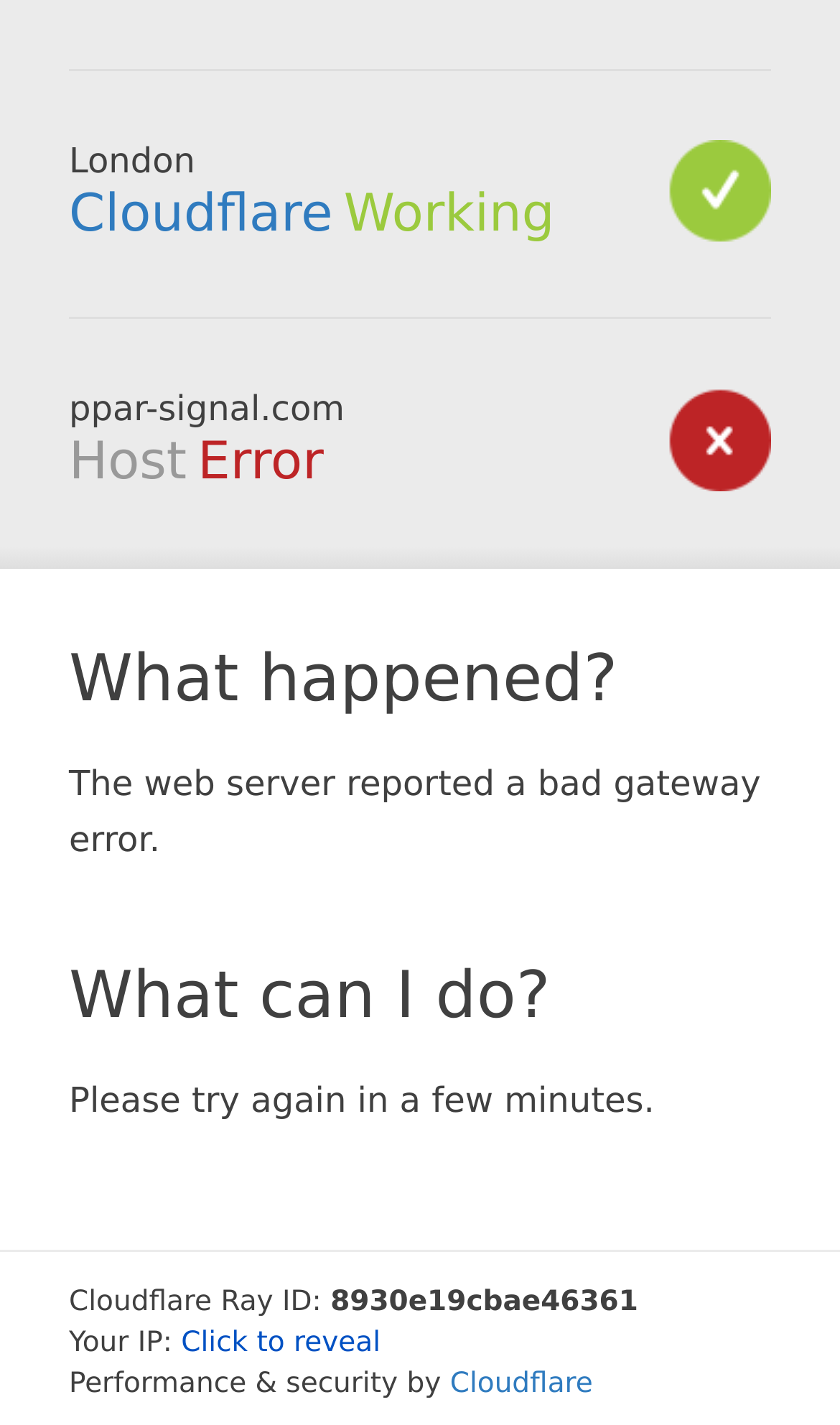Based on the provided description, "Click to reveal", find the bounding box of the corresponding UI element in the screenshot.

[0.216, 0.931, 0.453, 0.953]